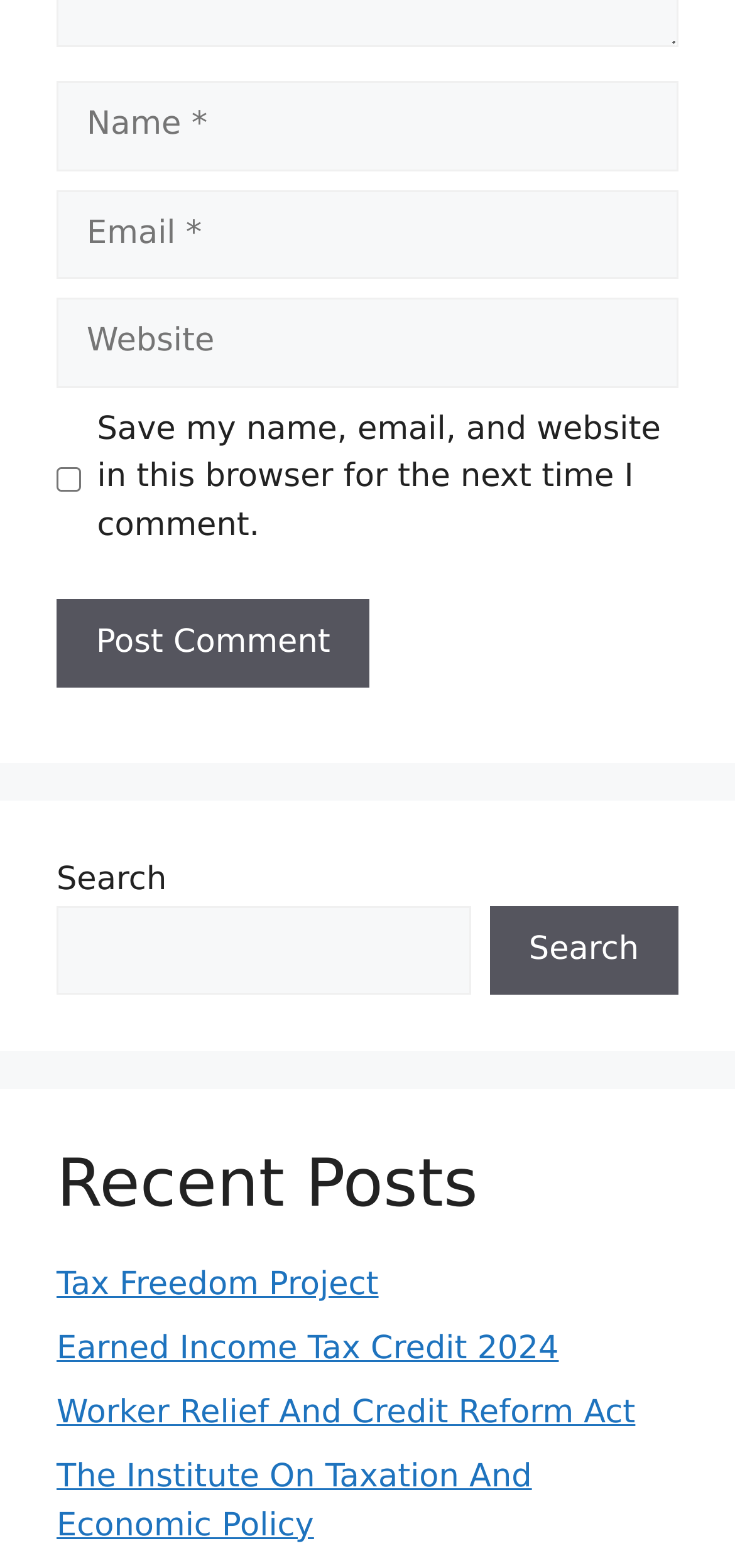Find the bounding box coordinates for the area you need to click to carry out the instruction: "Search". The coordinates should be four float numbers between 0 and 1, indicated as [left, top, right, bottom].

[0.666, 0.578, 0.923, 0.635]